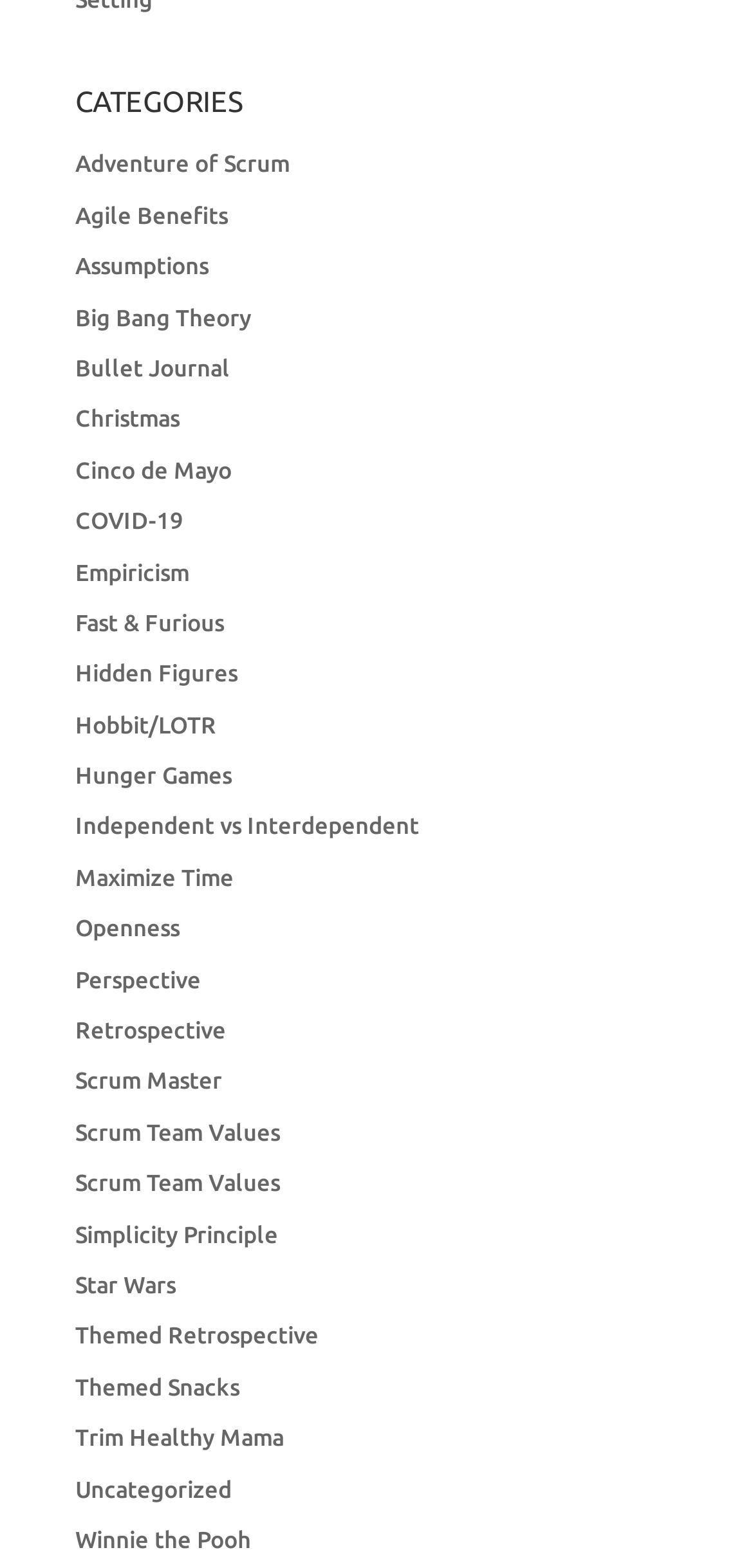Indicate the bounding box coordinates of the element that must be clicked to execute the instruction: "view Agile Benefits". The coordinates should be given as four float numbers between 0 and 1, i.e., [left, top, right, bottom].

[0.1, 0.129, 0.303, 0.145]